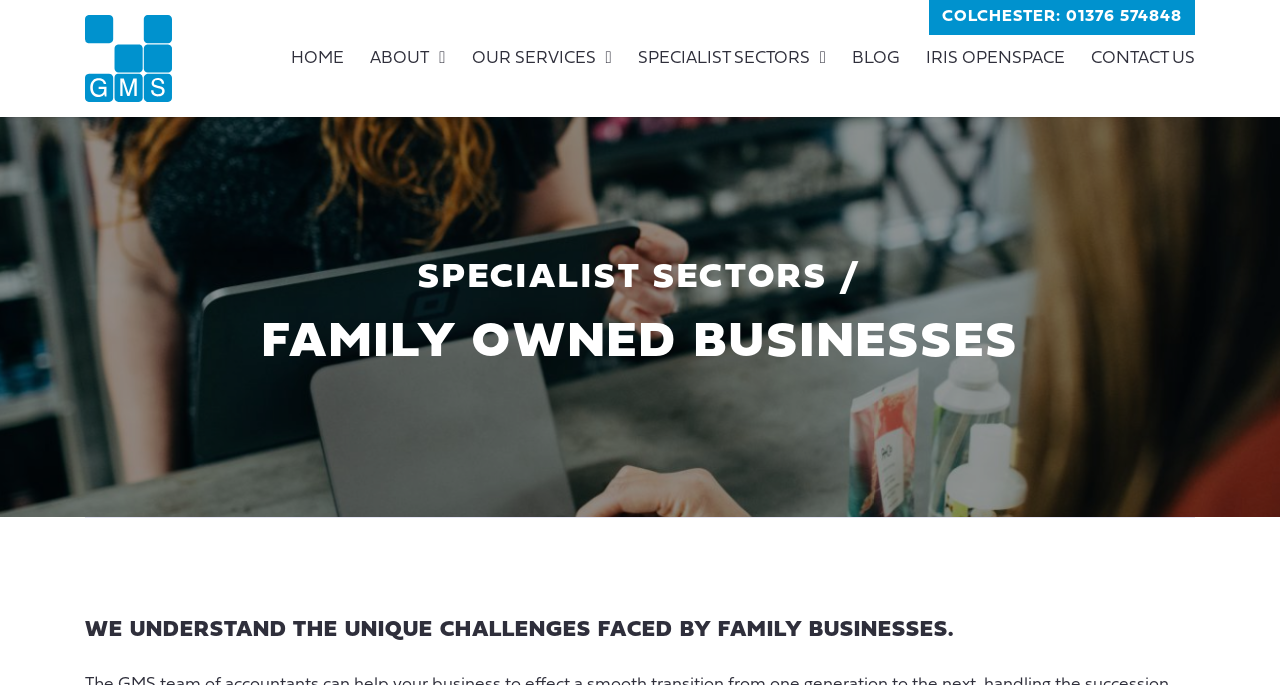Using the information from the screenshot, answer the following question thoroughly:
How many sectors does the company provide services for?

The company provides services for multiple sectors, as indicated by the link element 'SPECIALIST SECTORS' and the presence of a separate navigation link with the same text.